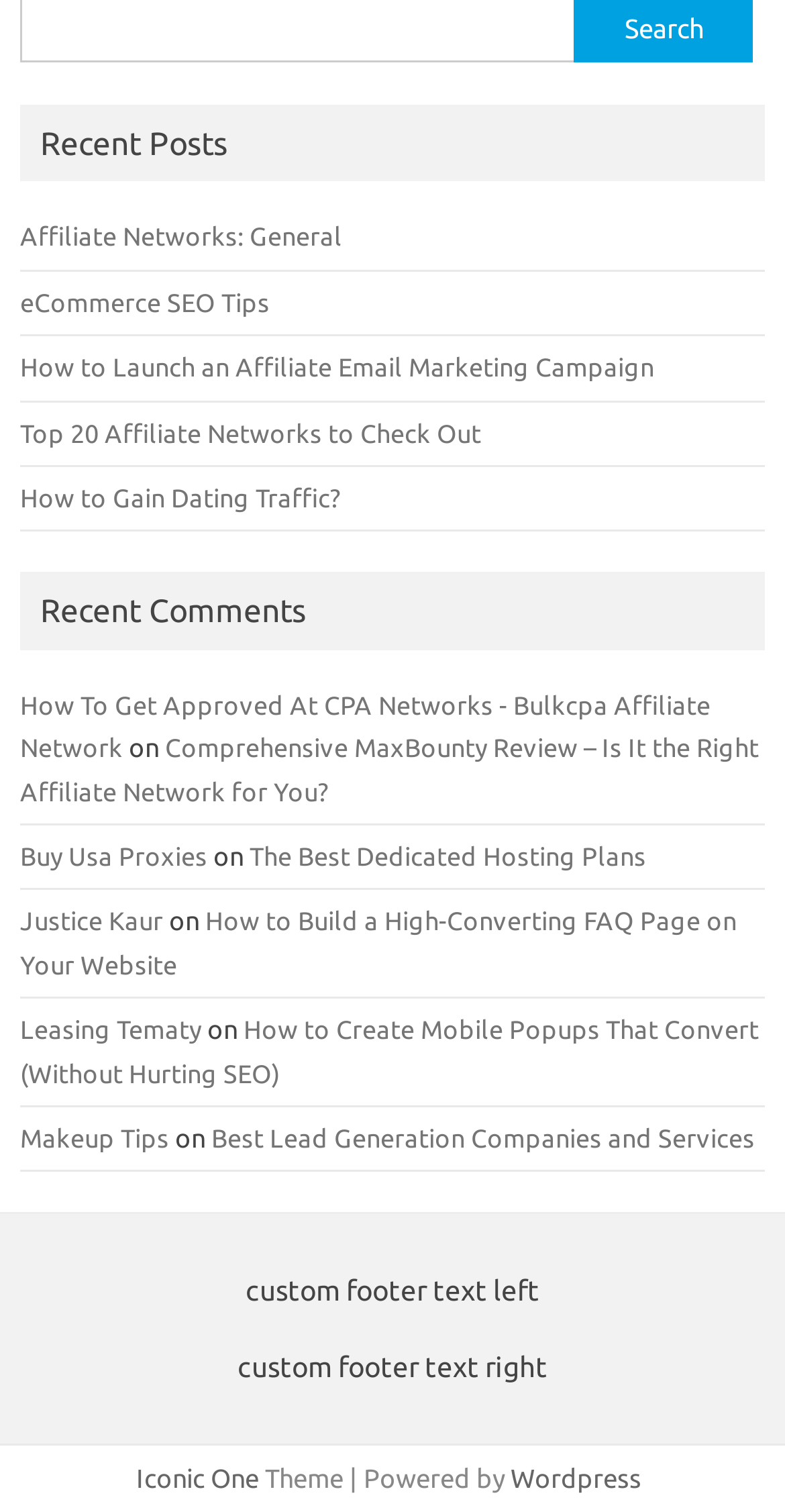Identify the bounding box coordinates of the section to be clicked to complete the task described by the following instruction: "Search for something". The coordinates should be four float numbers between 0 and 1, formatted as [left, top, right, bottom].

[0.023, 0.003, 0.123, 0.053]